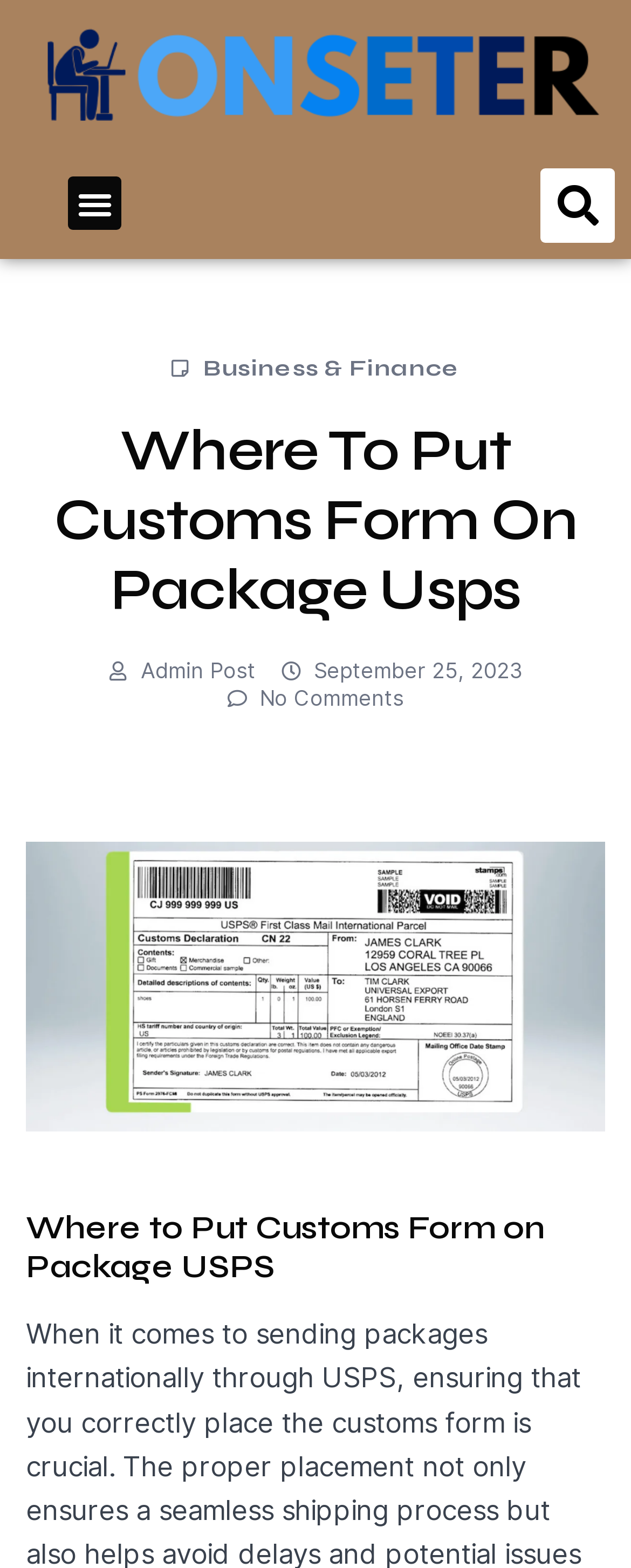Offer a detailed explanation of the webpage layout and contents.

The webpage is about learning where to put customs forms on packages for smooth international shipping with USPS, specifically focusing on custom boxes and buddy packaging in the UK. 

At the top left of the page, there is a link. Next to it, on the top left, is a menu toggle button. On the top right, there is a search bar with a search button. Below the search bar, there is a link to the "Business & Finance" category.

The main content of the webpage starts with a heading that repeats the title "Where To Put Customs Form On Package Usps". Below this heading, there is a static text "Admin Post" and two links, one showing the date "September 25, 2023" and the other showing "No Comments". 

An image related to the topic is placed below these links, taking up most of the width of the page. Finally, there is another heading that repeats the title "Where to Put Customs Form on Package USPS" at the bottom of the page.